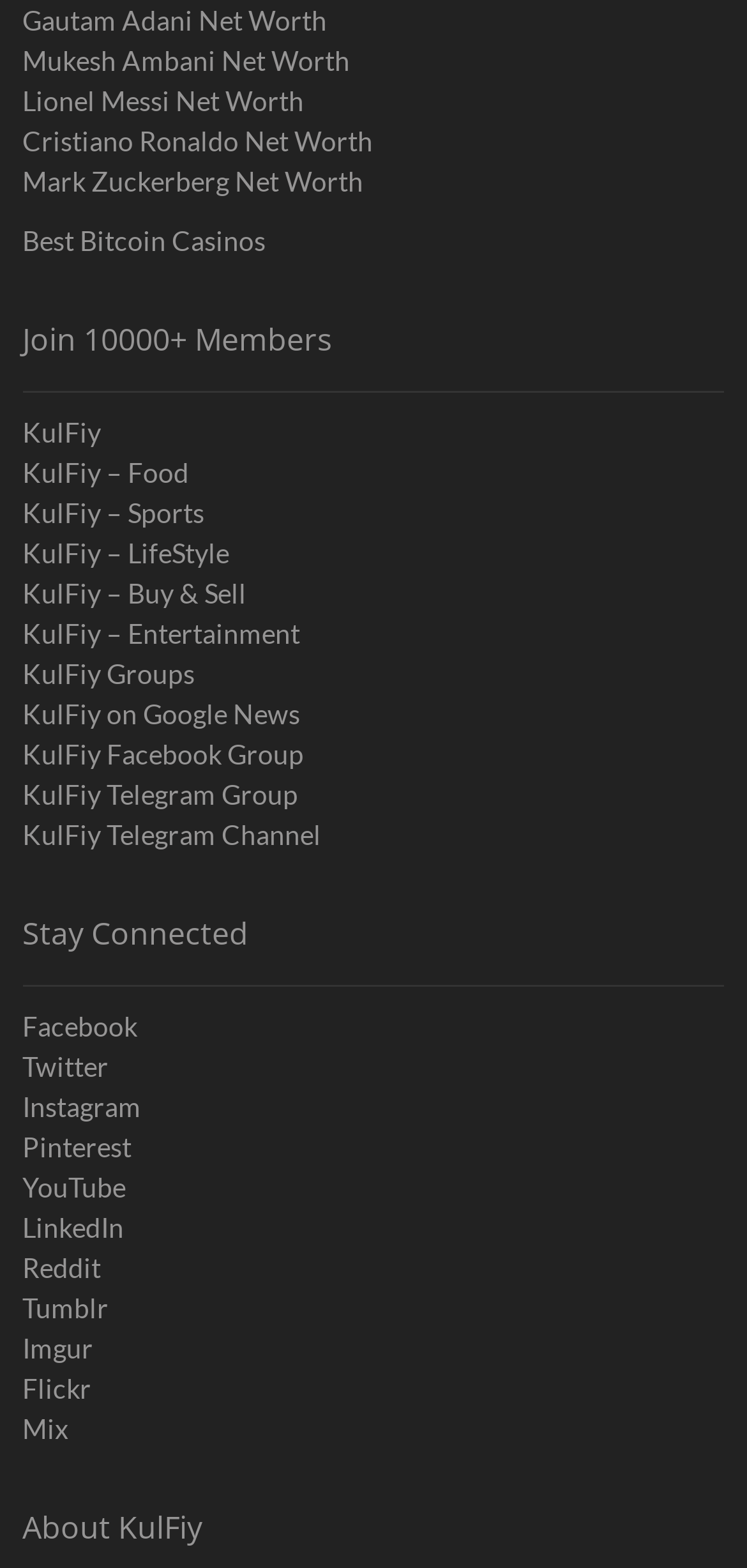What is the purpose of the 'Join 10000+ Members' section?
Use the information from the screenshot to give a comprehensive response to the question.

The 'Join 10000+ Members' section appears to be an invitation to join a community or group, likely related to KulFiy, given the surrounding links.